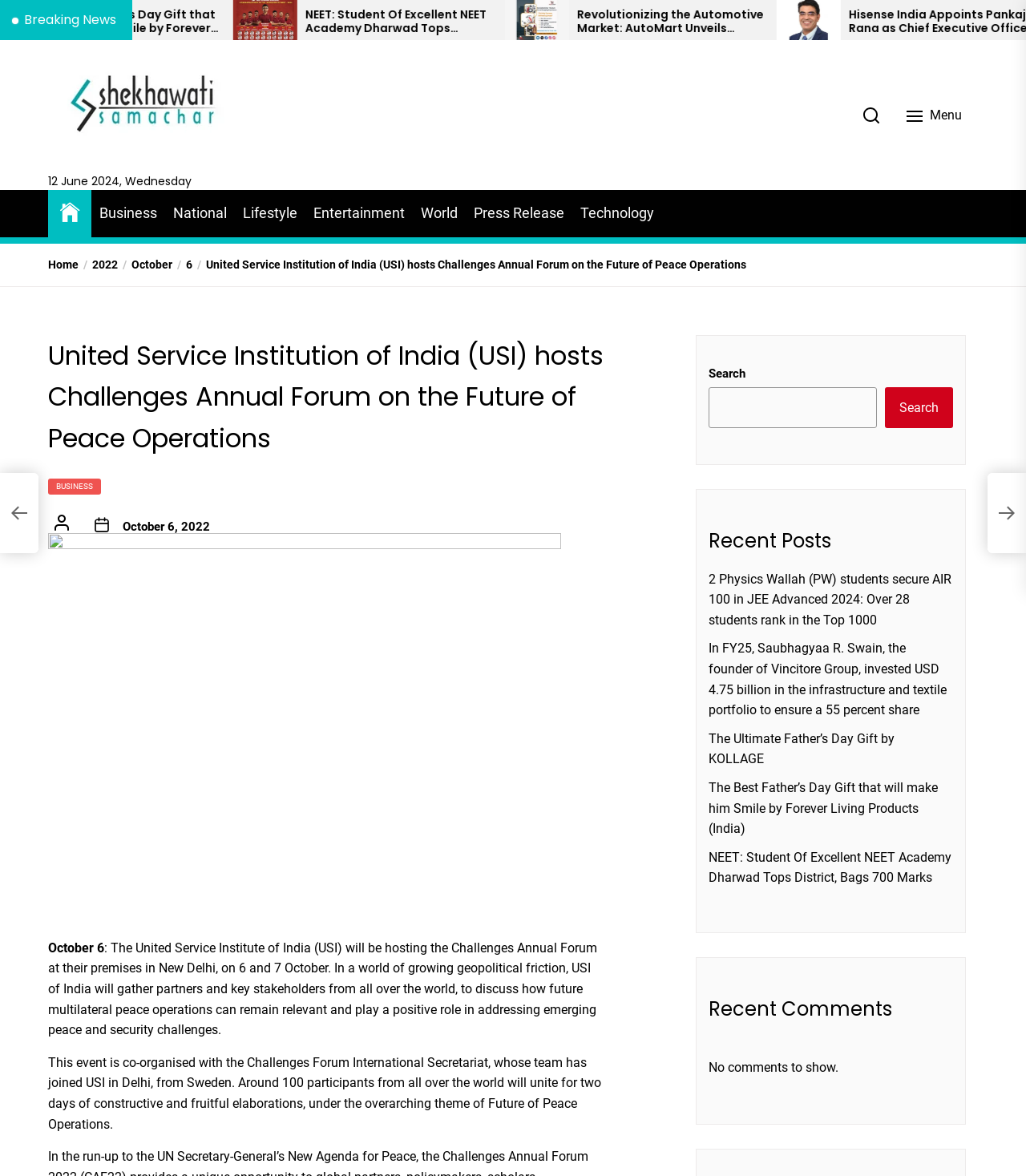Identify the main heading of the webpage and provide its text content.

United Service Institution of India (USI) hosts Challenges Annual Forum on the Future of Peace Operations